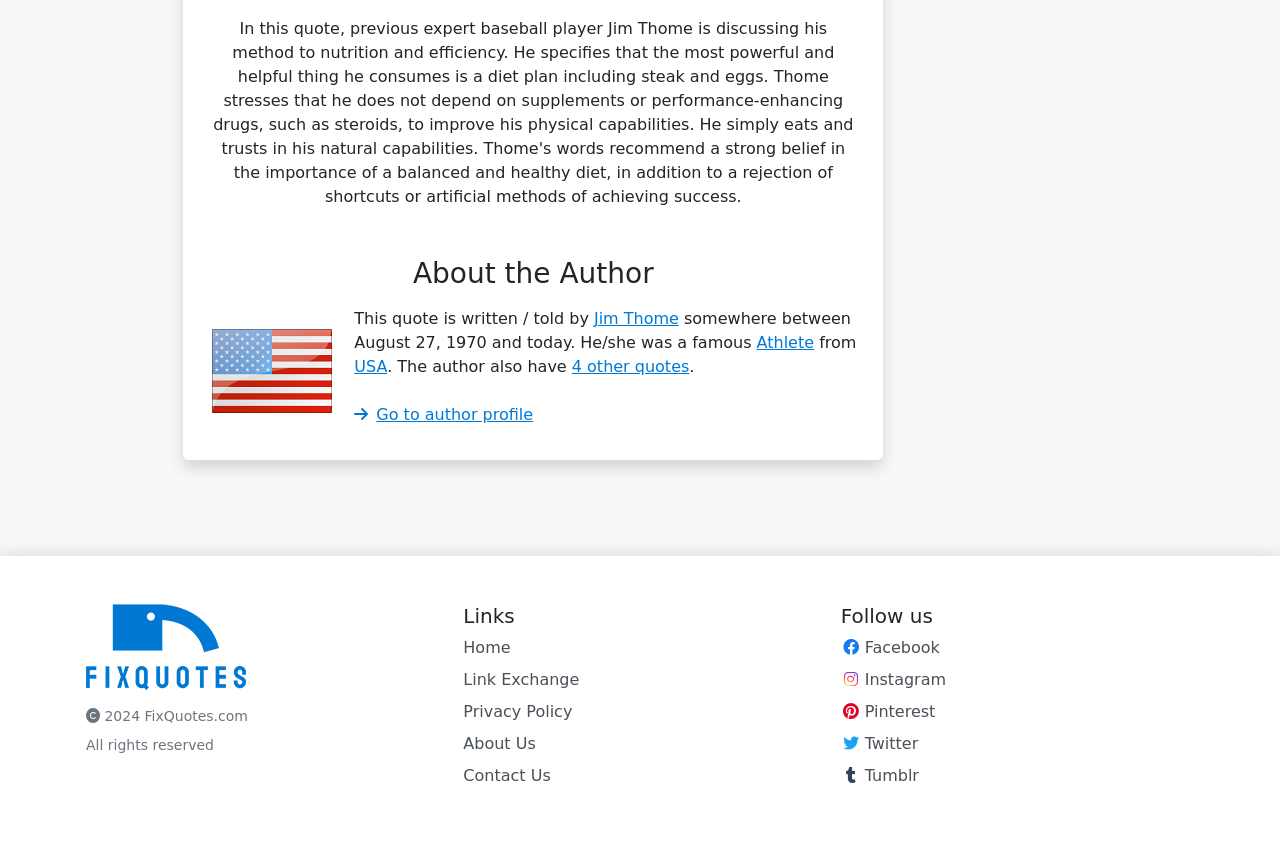Please find and report the bounding box coordinates of the element to click in order to perform the following action: "Follow on Facebook". The coordinates should be expressed as four float numbers between 0 and 1, in the format [left, top, right, bottom].

[0.657, 0.749, 0.734, 0.771]